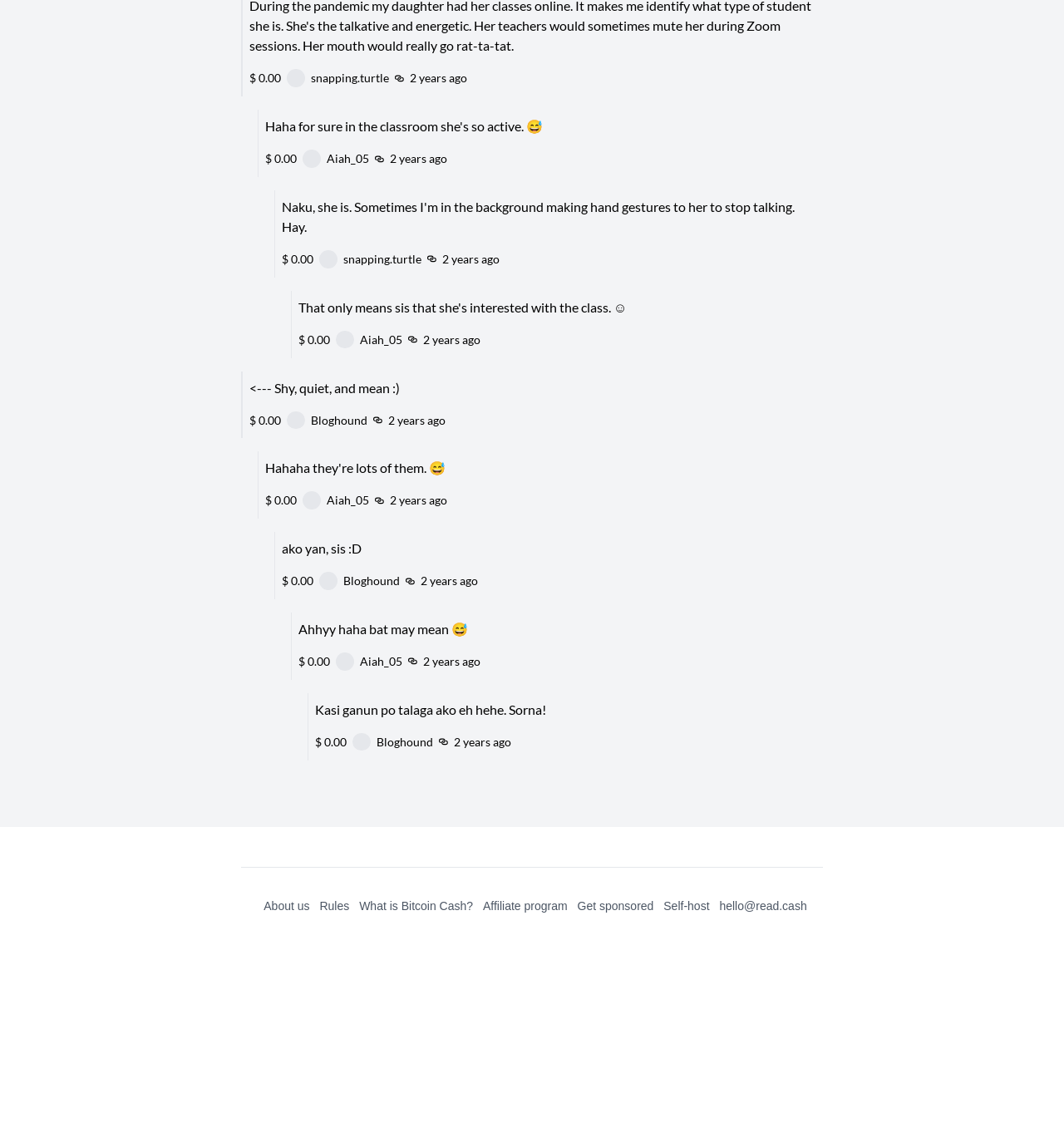Given the description of the UI element: "About us", predict the bounding box coordinates in the form of [left, top, right, bottom], with each value being a float between 0 and 1.

[0.248, 0.791, 0.291, 0.802]